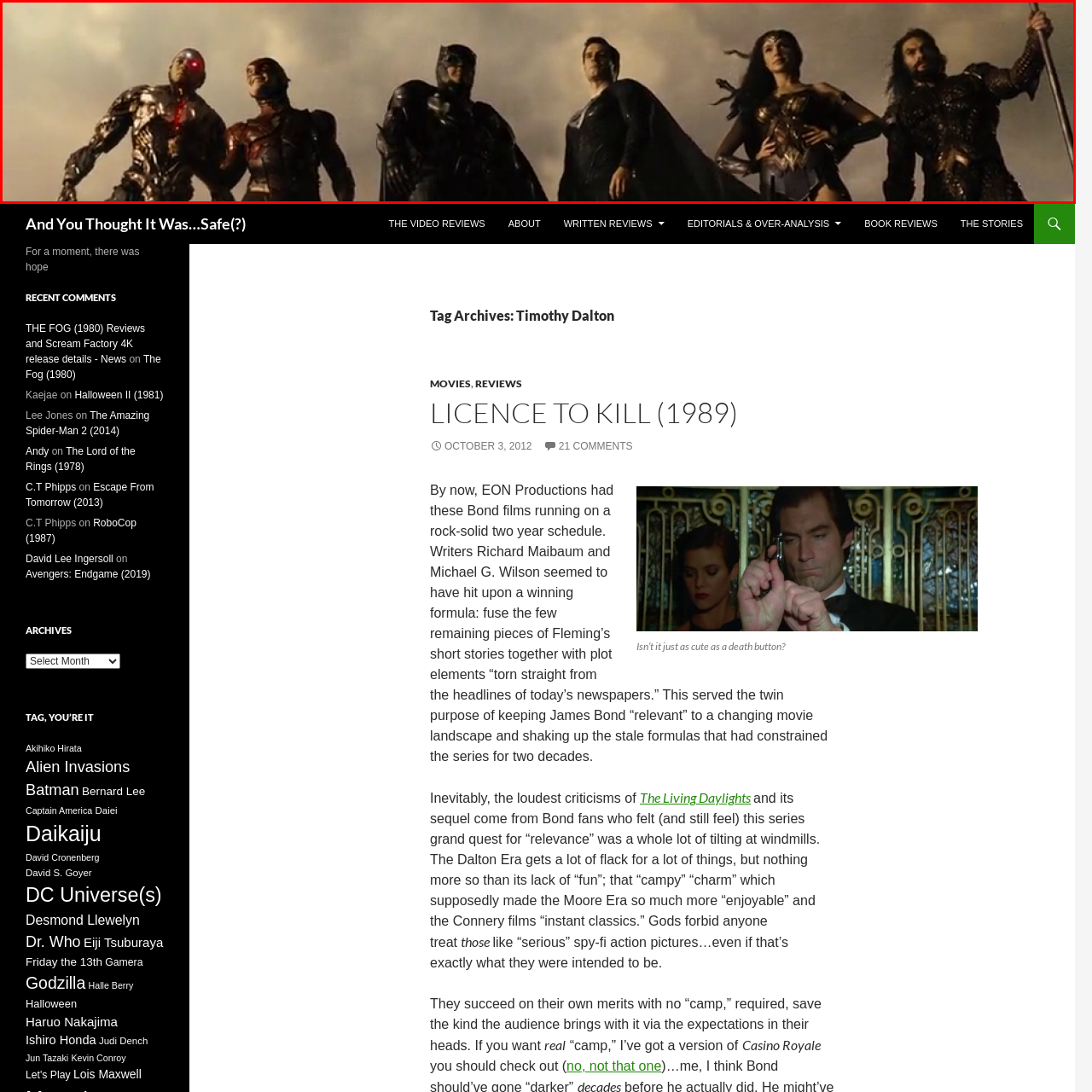What is the central character's expression?
Inspect the image portion within the red bounding box and deliver a detailed answer to the question.

The caption describes the central character as gazing intently with a determined expression, symbolizing hope and leadership, which suggests a strong sense of resolve and conviction.